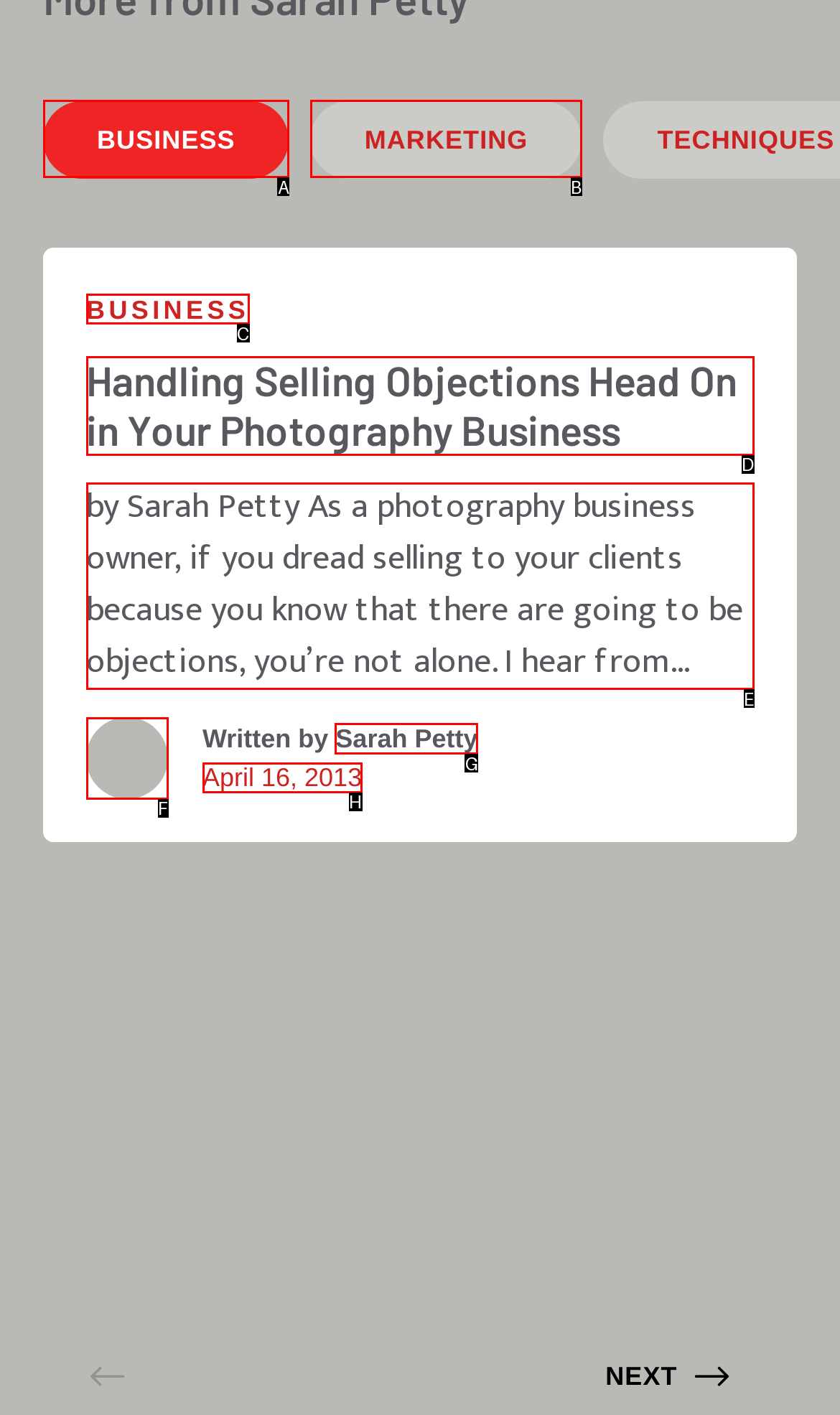Which lettered option should be clicked to perform the following task: view the profile of Sarah Petty
Respond with the letter of the appropriate option.

G